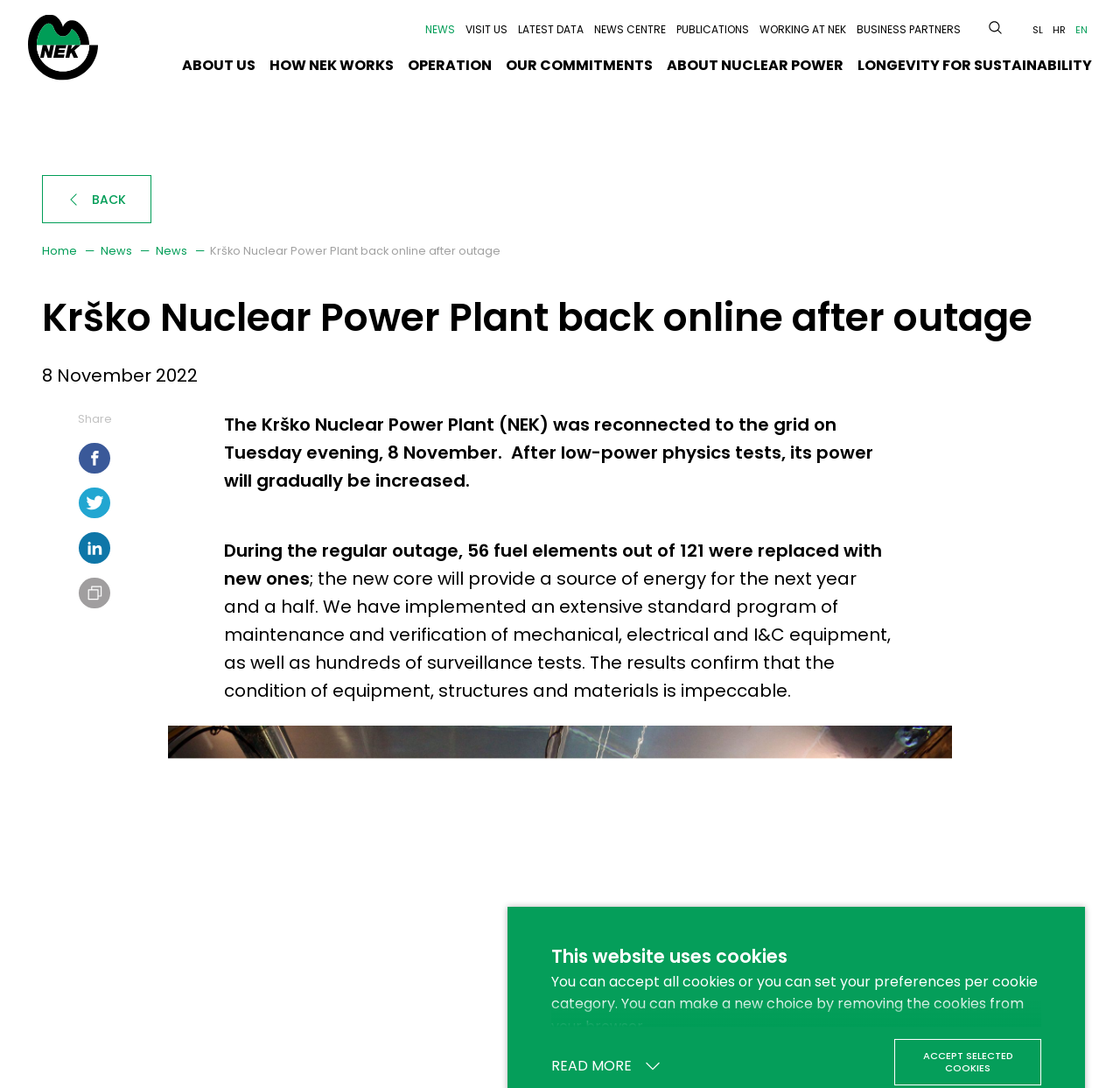Give a short answer using one word or phrase for the question:
What is the date mentioned in the article?

8 November 2022